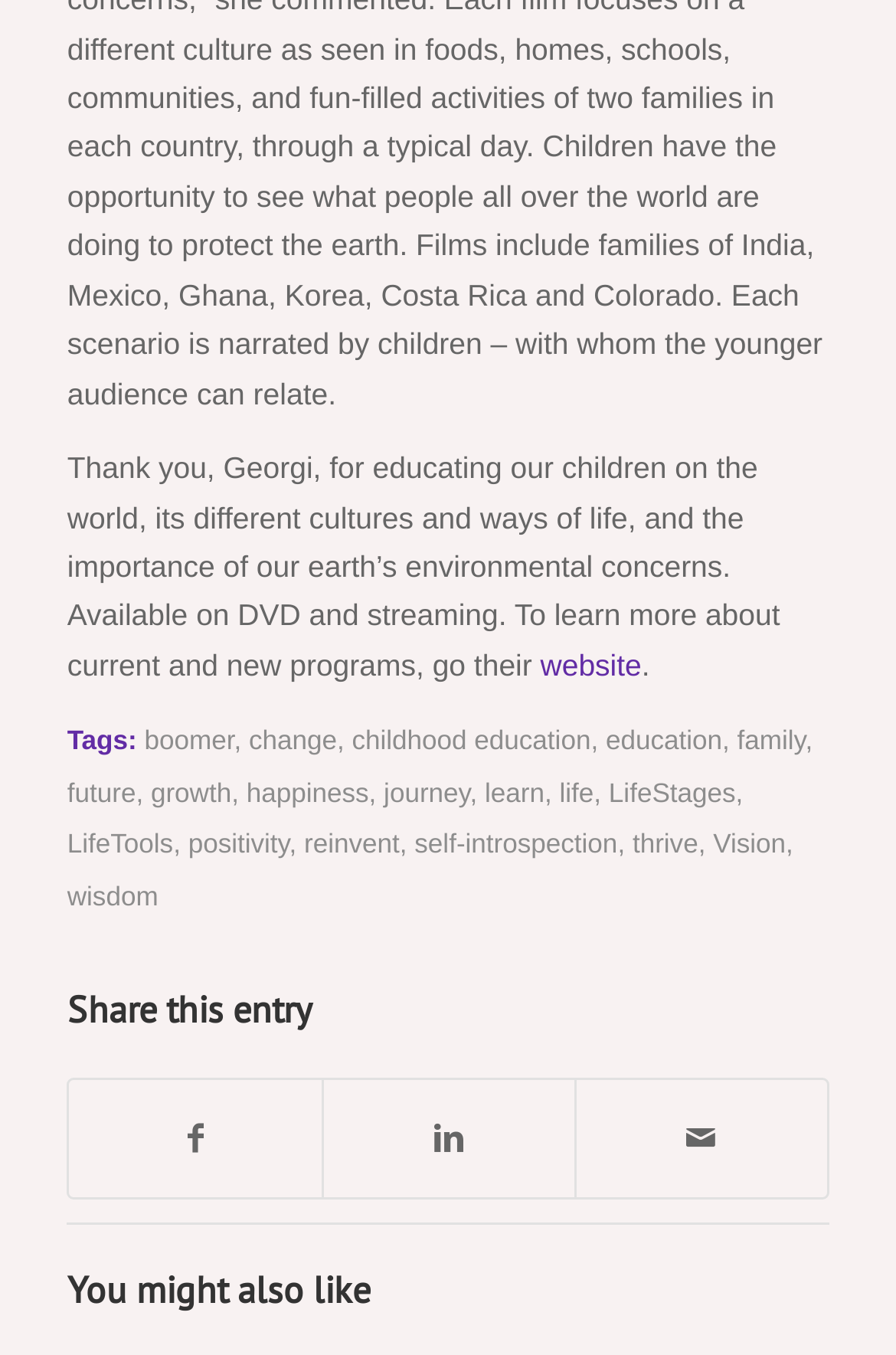Bounding box coordinates are specified in the format (top-left x, top-left y, bottom-right x, bottom-right y). All values are floating point numbers bounded between 0 and 1. Please provide the bounding box coordinate of the region this sentence describes: childhood education

[0.393, 0.536, 0.659, 0.558]